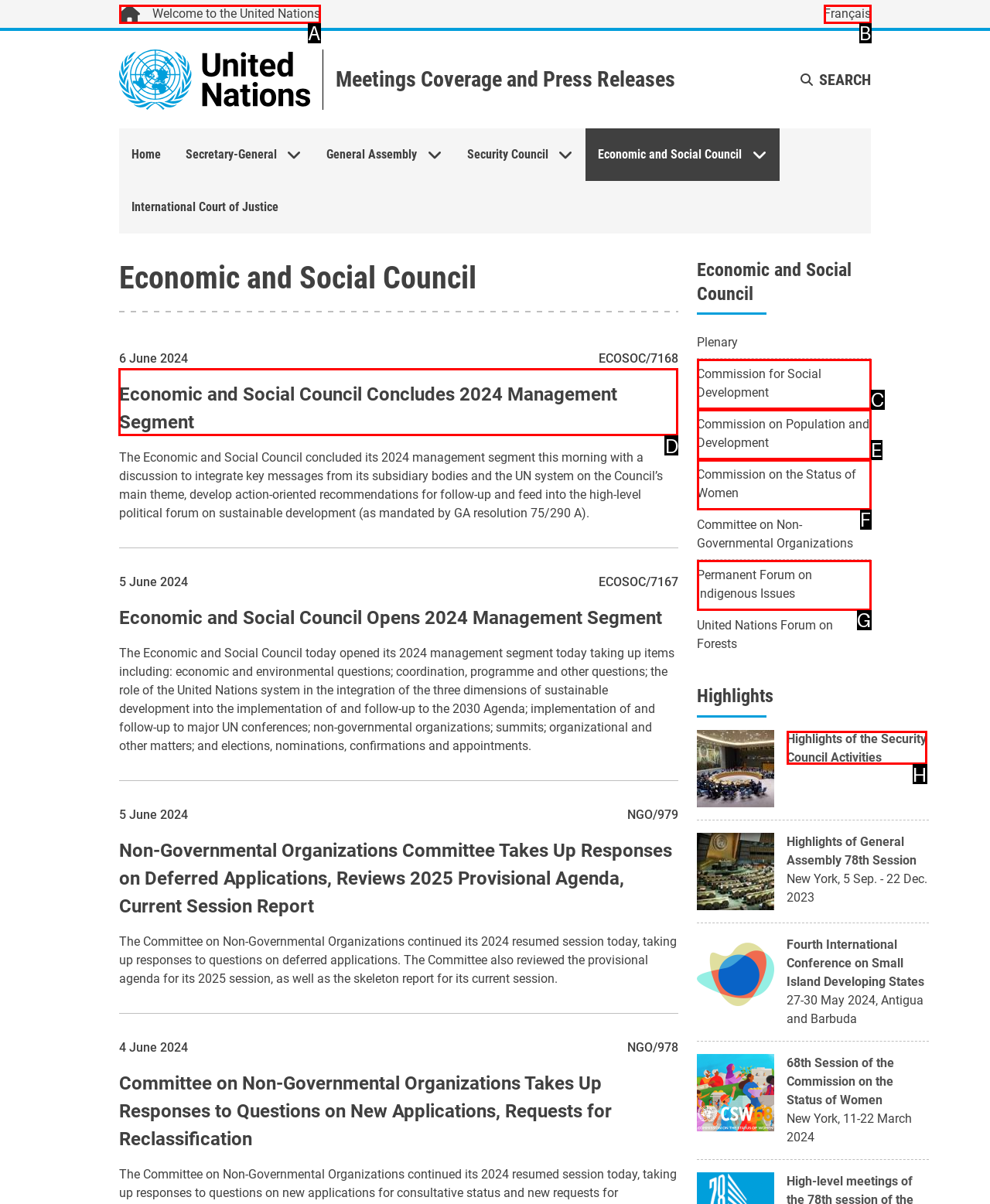Choose the HTML element you need to click to achieve the following task: Read the article about Economic and Social Council Concludes 2024 Management Segment
Respond with the letter of the selected option from the given choices directly.

D